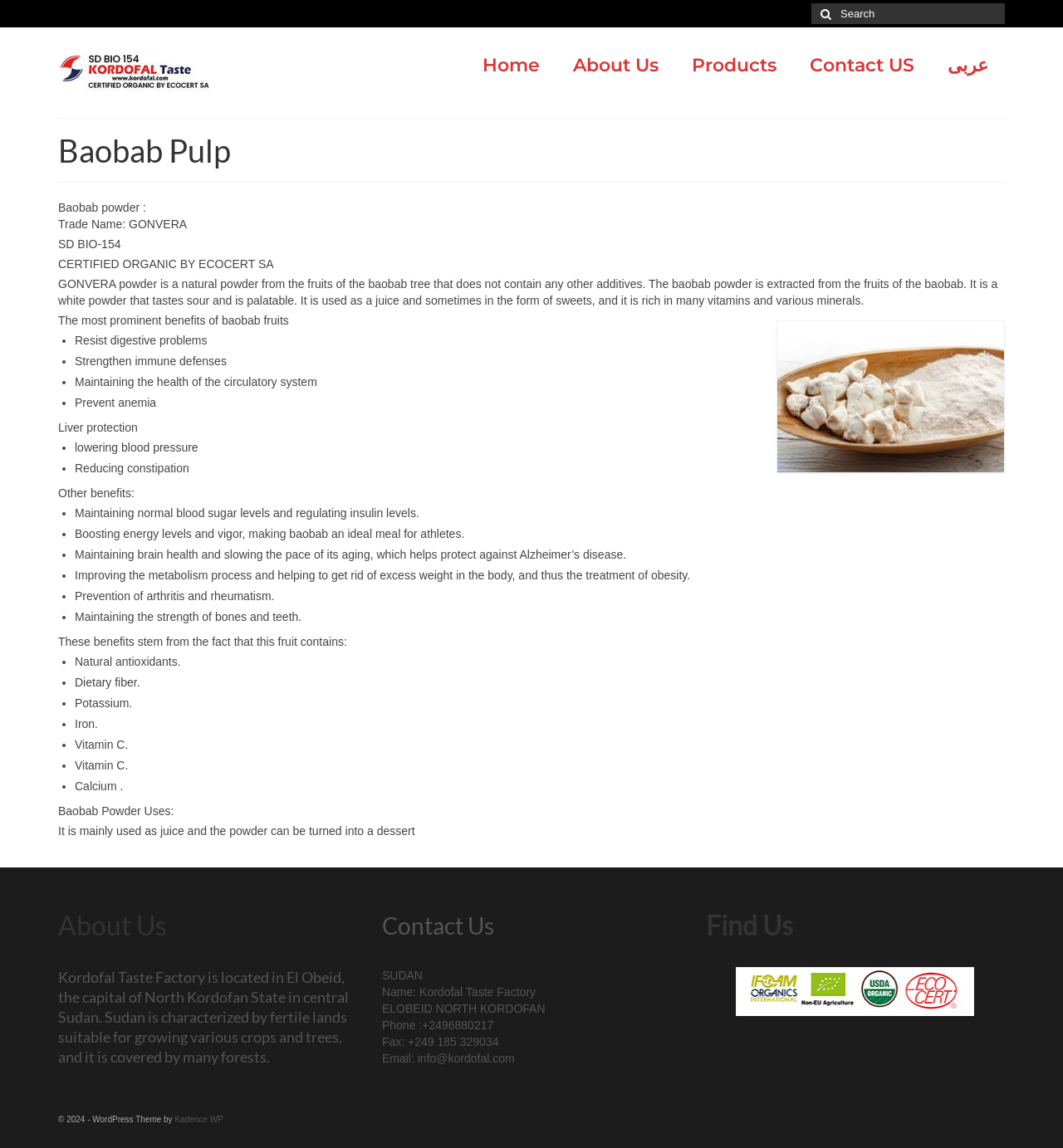Given the element description "عربى" in the screenshot, predict the bounding box coordinates of that UI element.

[0.876, 0.042, 0.945, 0.072]